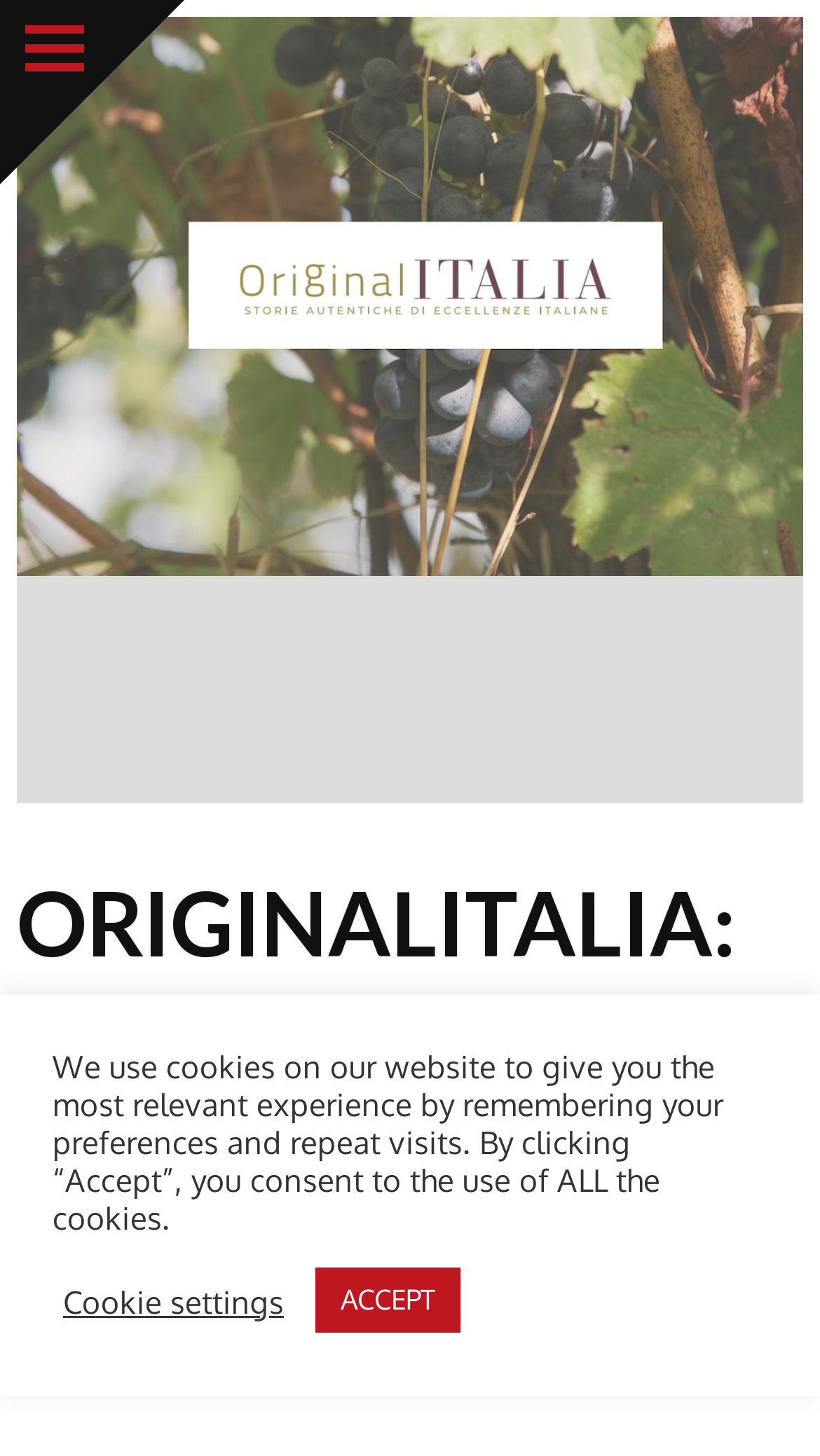Is there a search function on the webpage?
Refer to the image and answer the question using a single word or phrase.

Yes